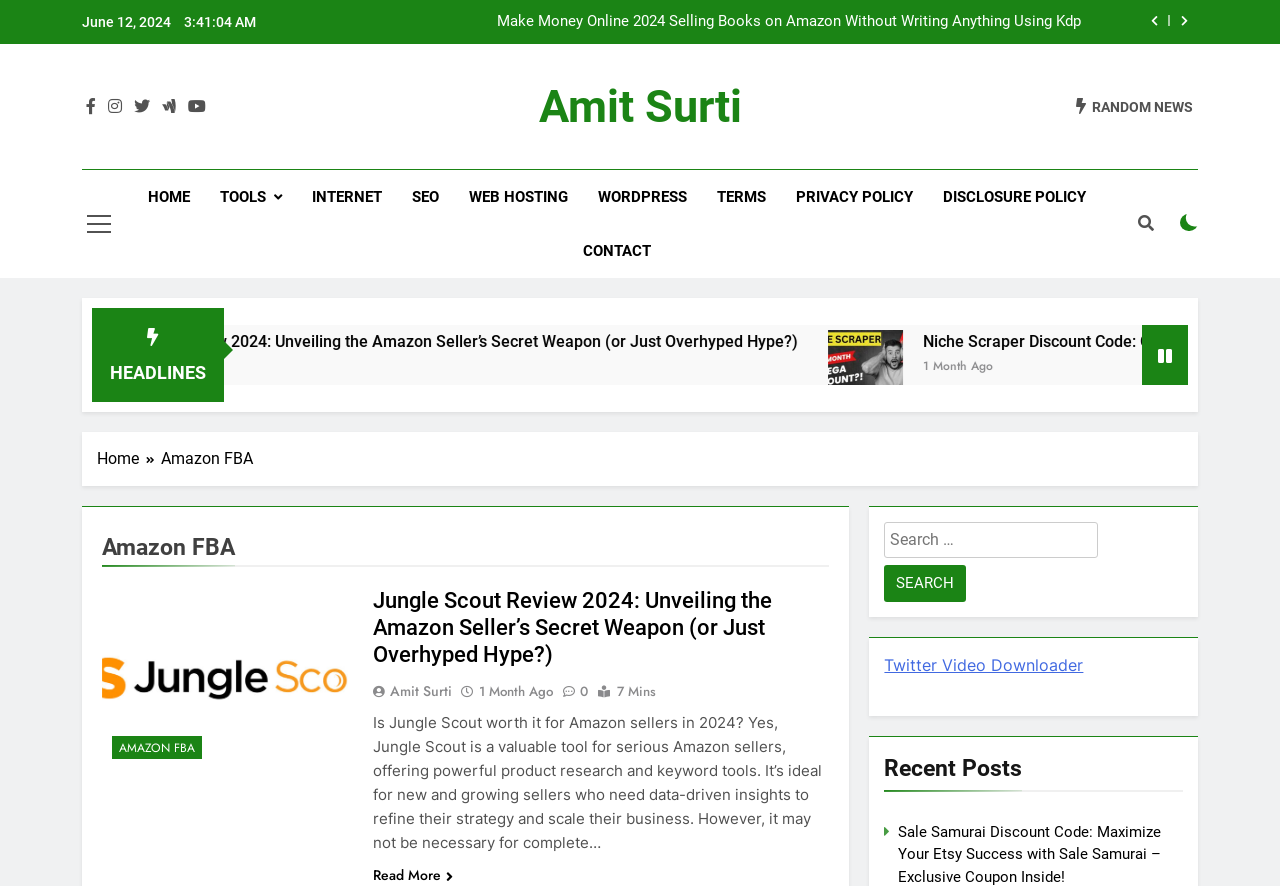What is the category of the webpage?
Refer to the image and offer an in-depth and detailed answer to the question.

The category of the webpage can be found in the navigation section of the webpage, where it says 'Amazon FBA' in a static text element, which suggests that the webpage is related to Amazon FBA.